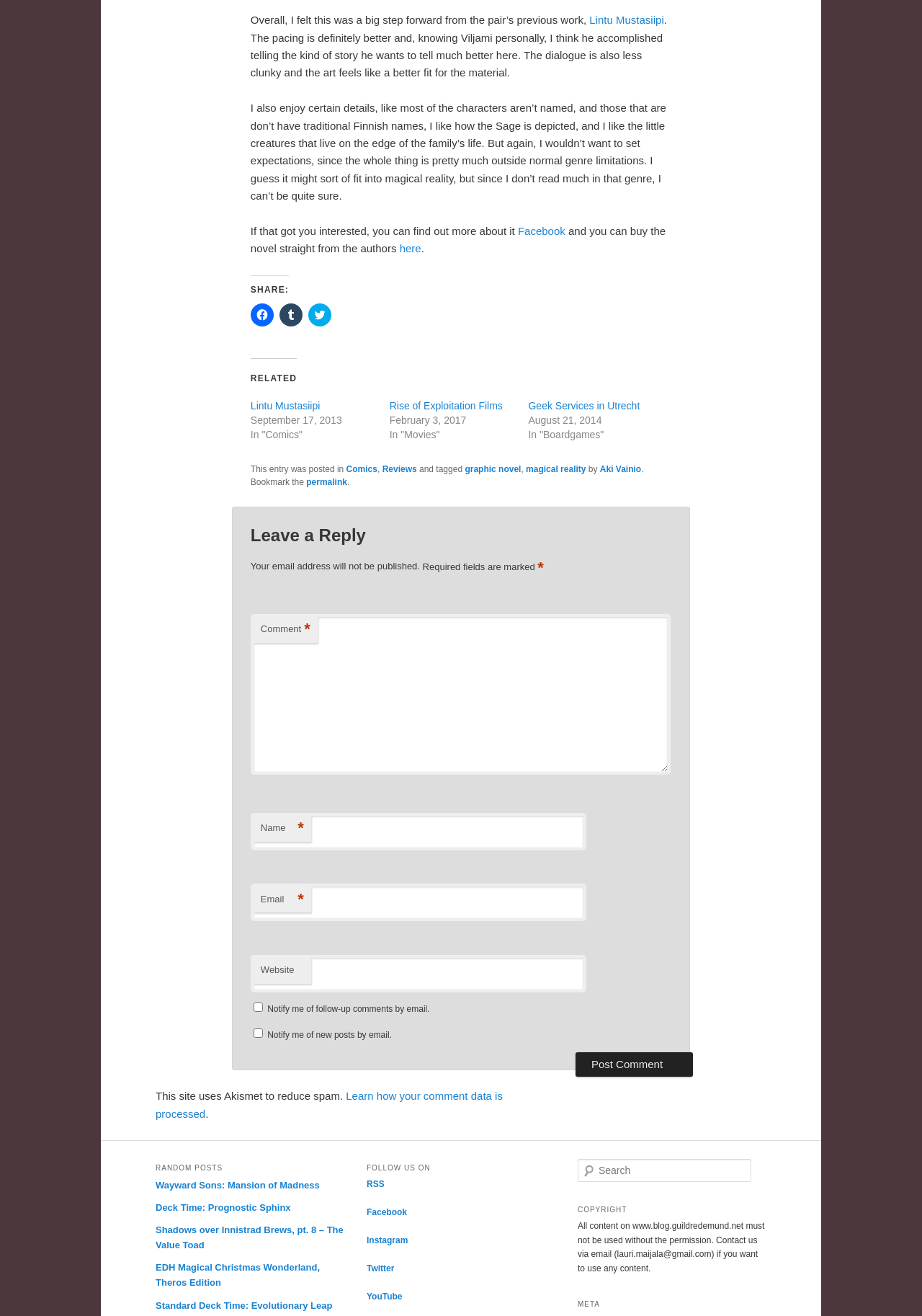What is the name of the Facebook page?
Using the details from the image, give an elaborate explanation to answer the question.

The link 'Facebook' is associated with the text 'Lintu Mustasiipi', which suggests that it is the name of the Facebook page.